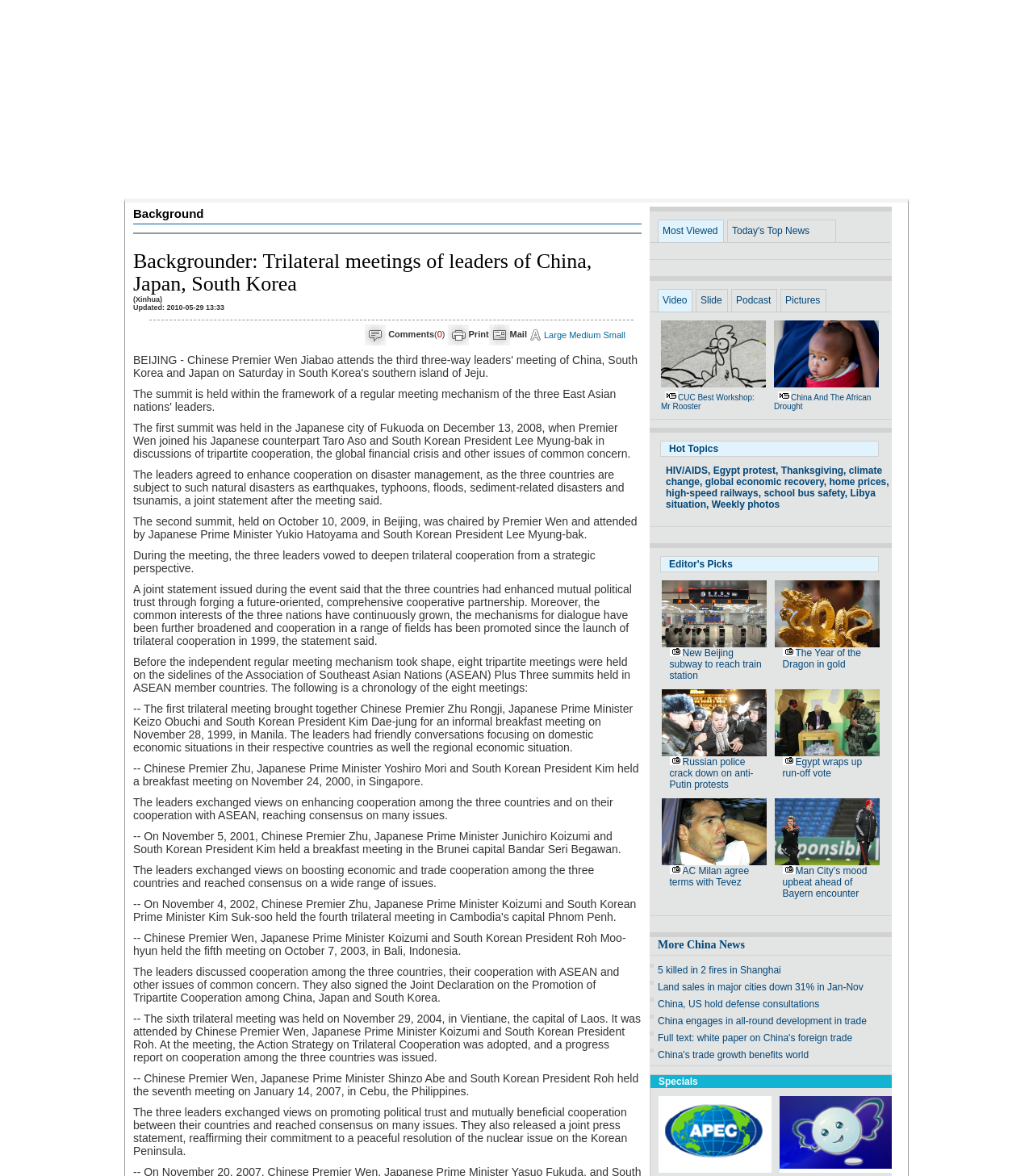What is the purpose of the joint statement issued during the second summit?
Examine the webpage screenshot and provide an in-depth answer to the question.

According to the webpage content, it is mentioned that 'During the meeting, the three leaders vowed to deepen trilateral cooperation from a strategic perspective.' and 'A joint statement issued during the event said that the three countries had enhanced mutual political trust through forging a future-oriented, comprehensive cooperative partnership.' Therefore, the purpose of the joint statement is to deepen trilateral cooperation.